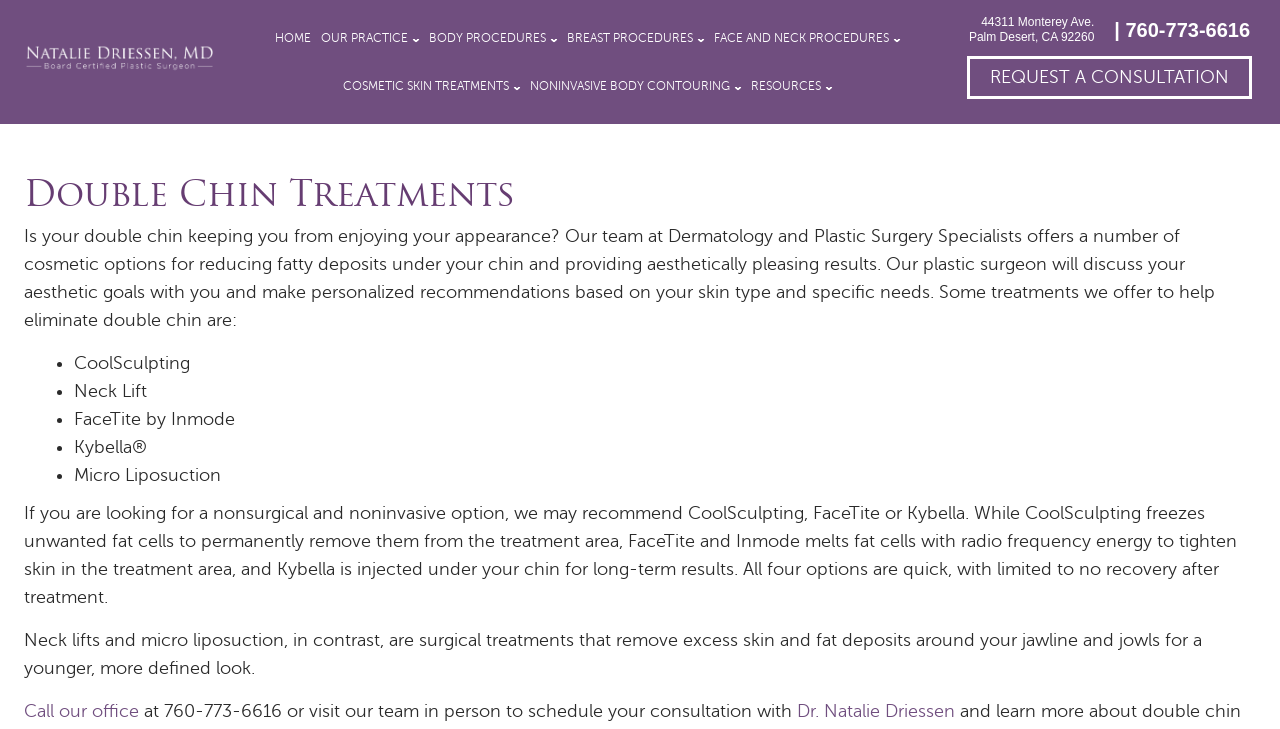Pinpoint the bounding box coordinates of the element that must be clicked to accomplish the following instruction: "Visit Dr. Natalie Driessen's page". The coordinates should be in the format of four float numbers between 0 and 1, i.e., [left, top, right, bottom].

[0.623, 0.962, 0.746, 0.99]